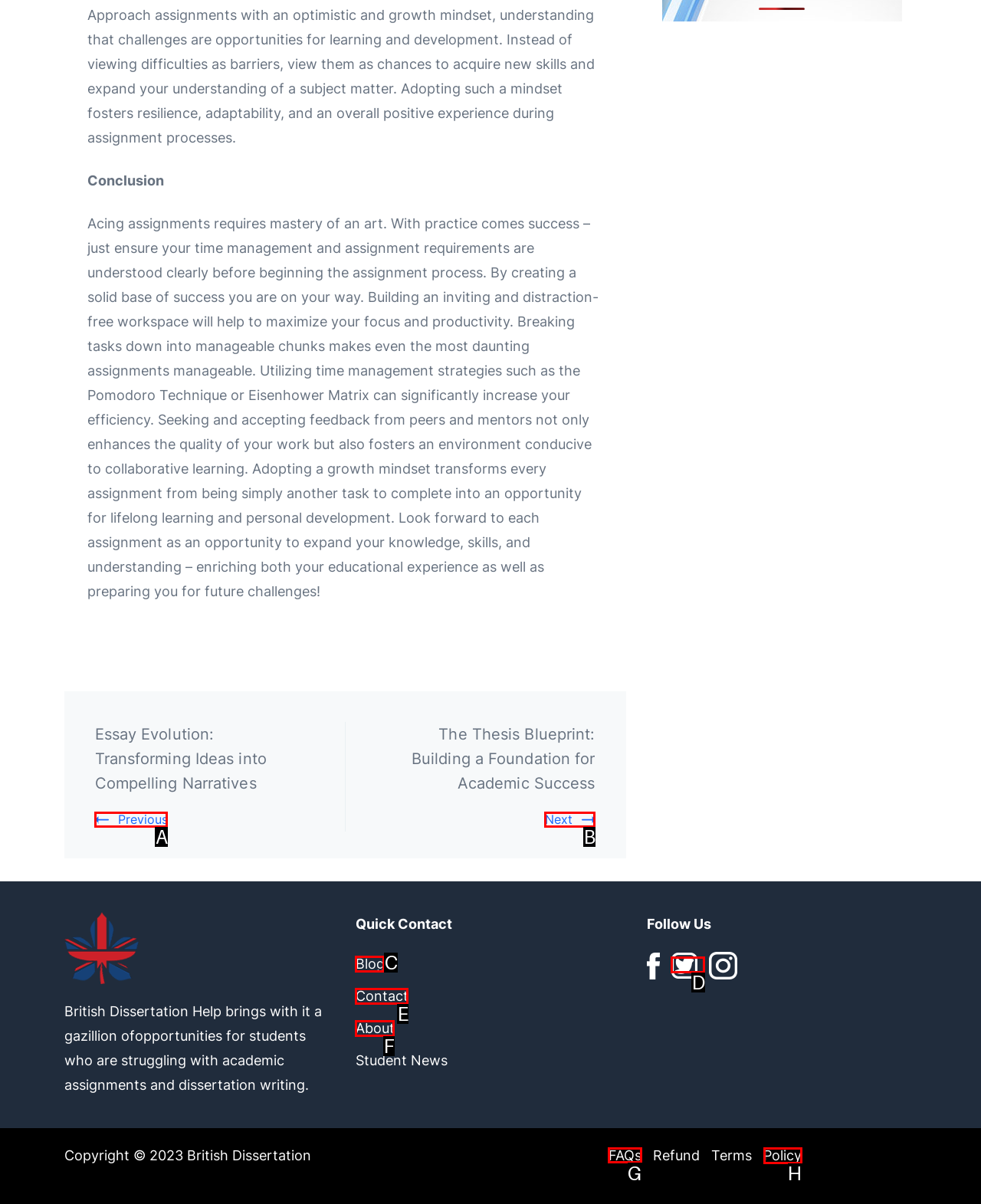Tell me which option I should click to complete the following task: Click on 'FAQs'
Answer with the option's letter from the given choices directly.

G